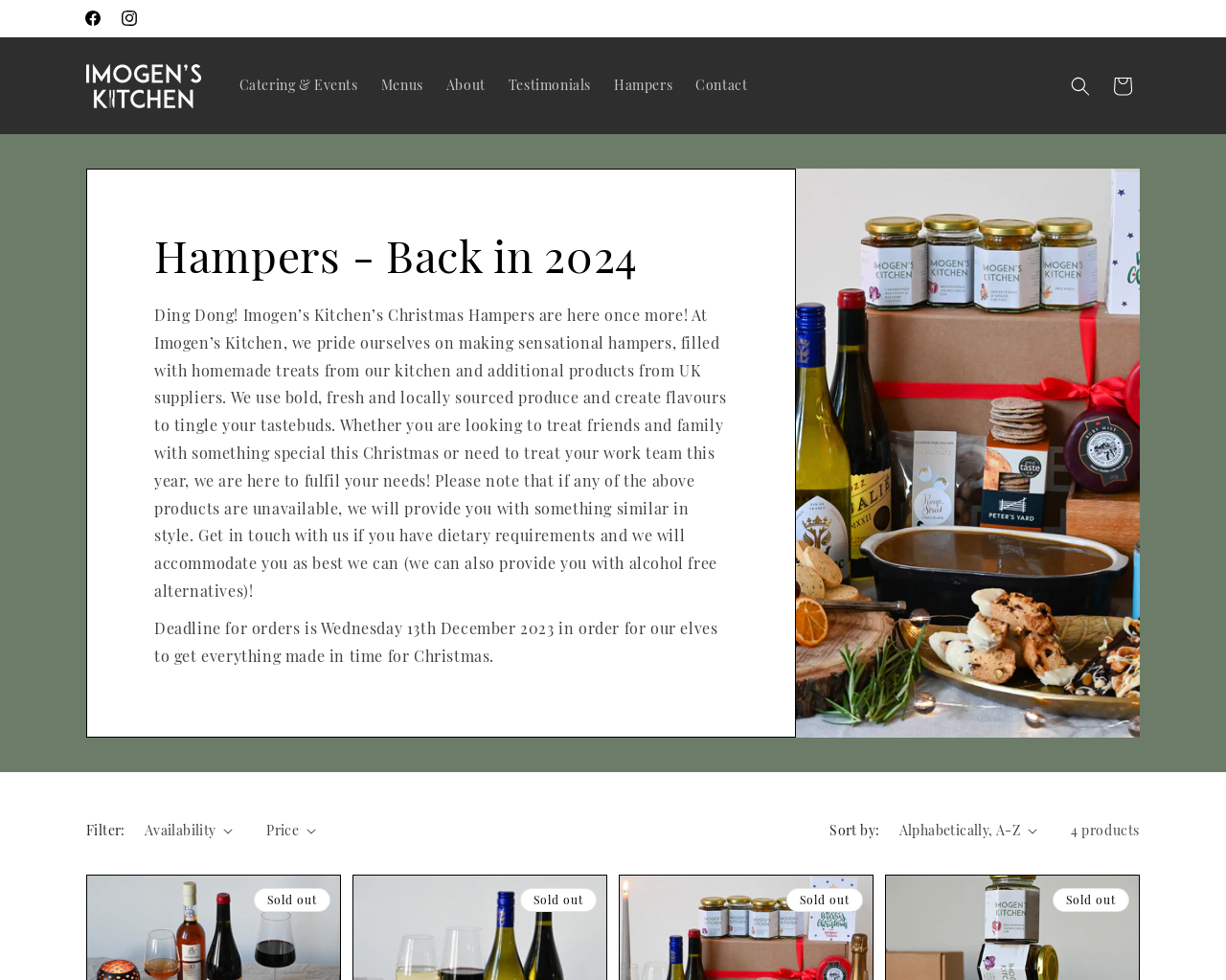Construct a comprehensive caption that outlines the webpage's structure and content.

The webpage is for Imogen's Kitchen, a catering and events service. At the top, there are social media links to Facebook and Instagram, followed by a link to the website's homepage and an image of the logo. 

Below the logo, there is a navigation menu with links to different sections of the website, including Catering & Events, Menus, About, Testimonials, Hampers, and Contact. 

On the right side of the navigation menu, there is a search button and a link to the shopping cart. 

The main content of the page is focused on Hampers, with a heading that reads "Hampers - Back in 2024". There is a paragraph of text that describes the hampers, including the types of products used and the ability to accommodate dietary requirements. 

Below the paragraph, there is a note about the deadline for orders, which is Wednesday, 13th December 2023. 

Further down the page, there is a filter section with options to filter by availability, price, and sort by different criteria. There are also four products listed, each with a "Sold out" label.